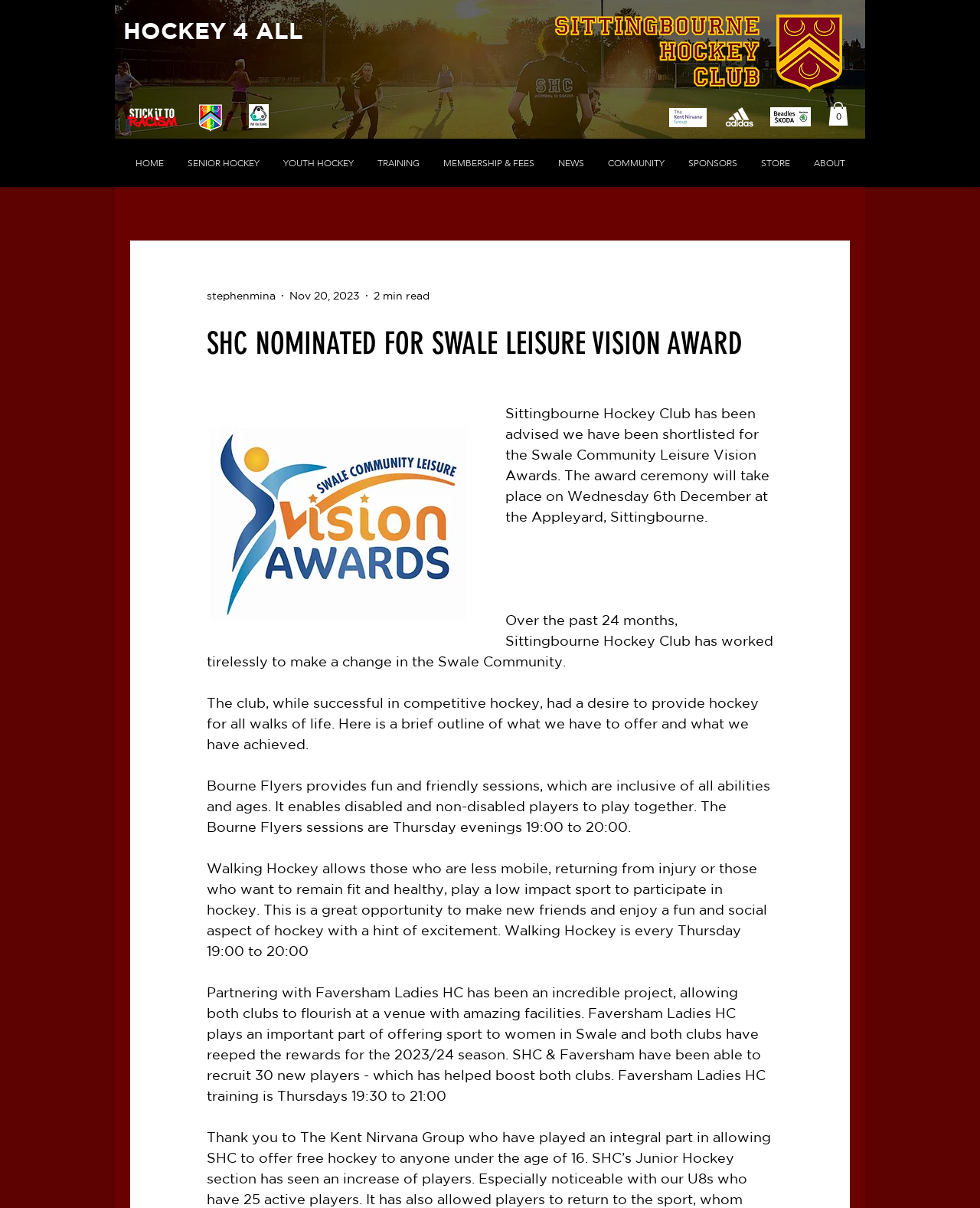Provide a thorough summary of the webpage.

The webpage is about Sittingbourne Hockey Club (SHC) and its nomination for the Swale Community Leisure Vision Award. At the top of the page, there is a large image of the SHC women's squad training at sunset, taking up most of the width. Below the image, there is a heading "HOCKEY 4 ALL" and several logos and images, including the Stick It to Racism logo, the SHC badge in LGBT colors, and the Pay Via Teamo logo.

On the top-right corner, there is a navigation menu with links to different sections of the website, including Home, Senior Hockey, Youth Hockey, Training, Membership & Fees, News, Community, Sponsors, Store, and About. Below the navigation menu, there is a section with the SHC badge and a link to the Home page.

The main content of the page is about the SHC's nomination for the Swale Community Leisure Vision Award. There is a heading "SHC NOMINATED FOR SWALE LEISURE VISION AWARD" followed by a paragraph of text describing the award ceremony and the club's achievements. Below the paragraph, there are several sections of text describing the club's initiatives, including Bourne Flyers, Walking Hockey, and partnering with Faversham Ladies HC.

Throughout the page, there are several images and logos, including the Kit Brand logo, the Beadles Skoda thumbnail, and the Cart with 0 items button. The overall layout is organized, with clear headings and concise text, making it easy to navigate and read.